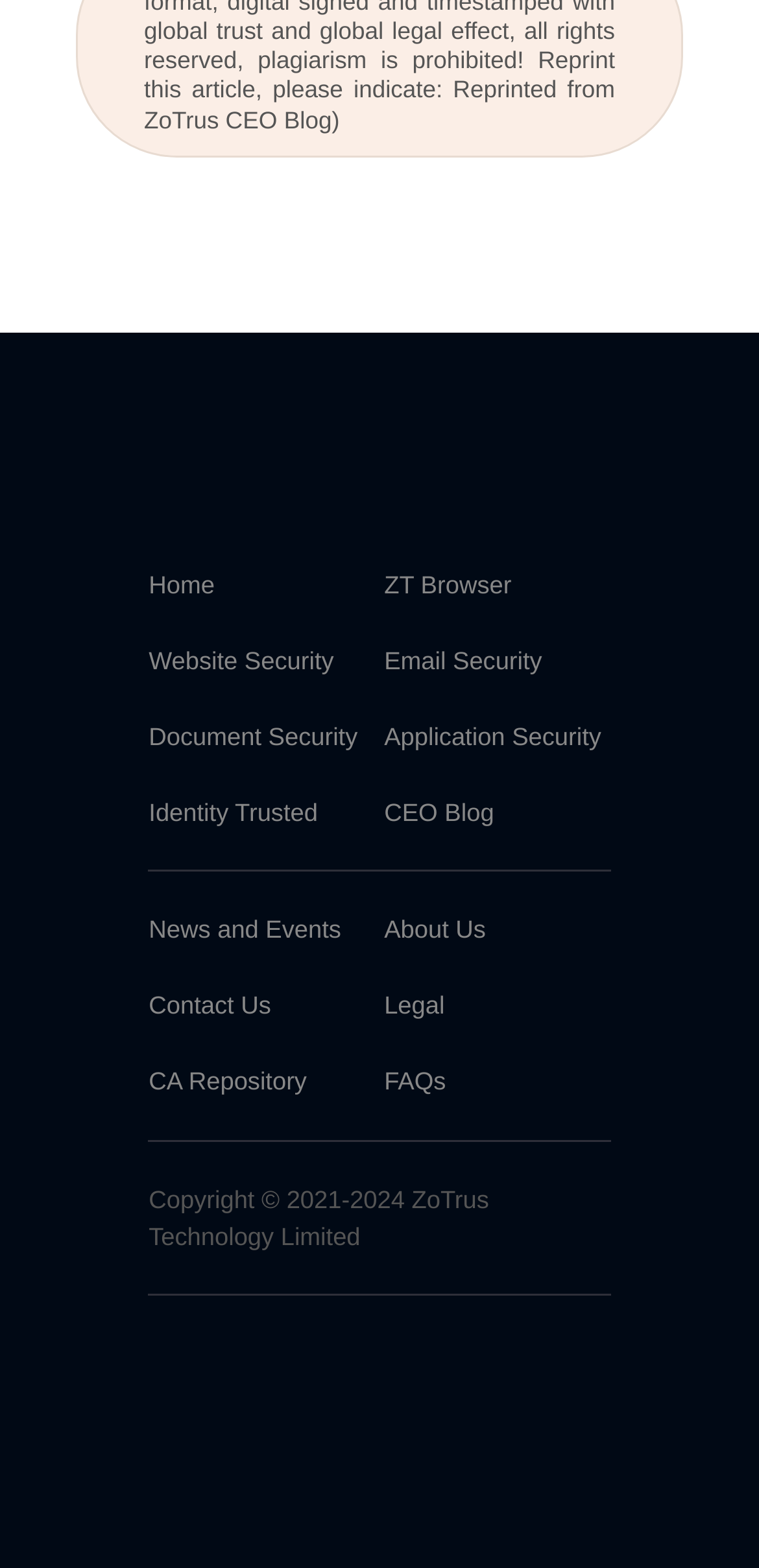Show the bounding box coordinates for the element that needs to be clicked to execute the following instruction: "view FAQs". Provide the coordinates in the form of four float numbers between 0 and 1, i.e., [left, top, right, bottom].

[0.506, 0.68, 0.588, 0.699]